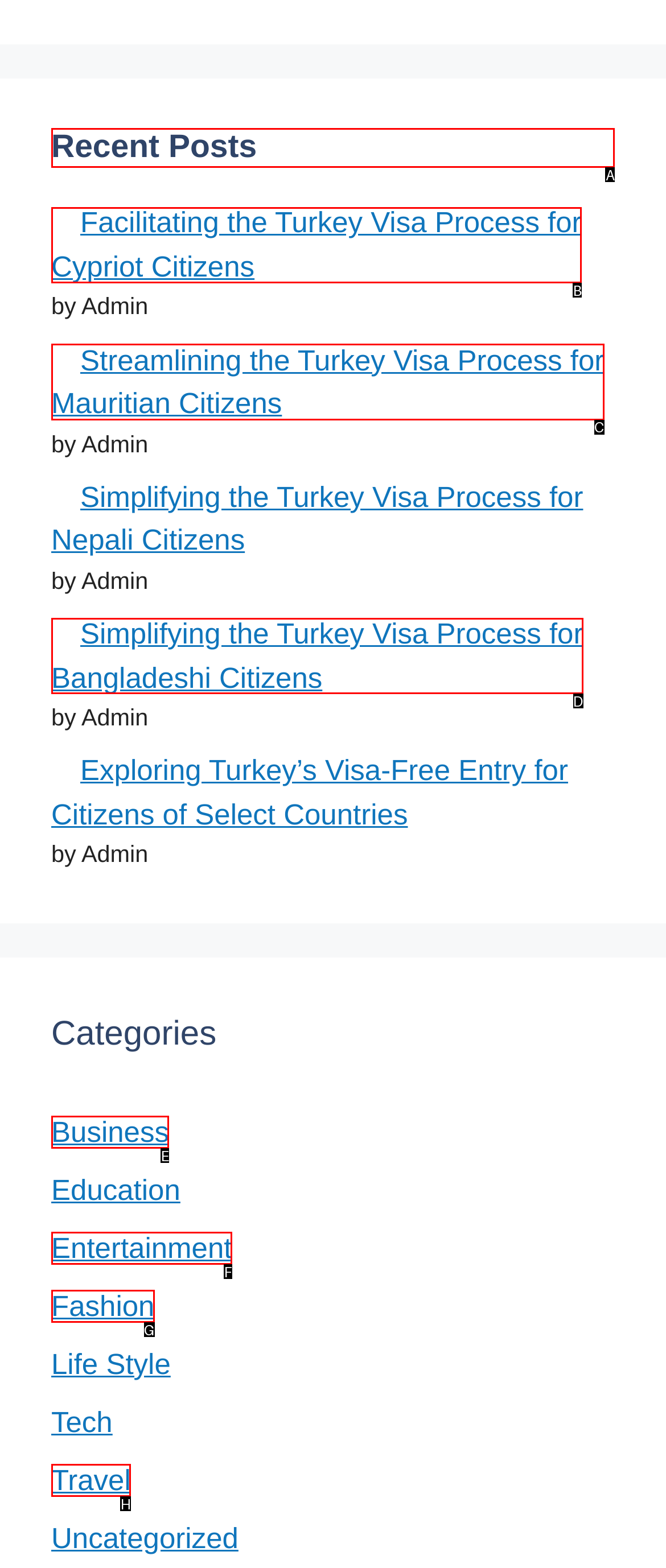Identify the correct UI element to click on to achieve the following task: view recent posts Respond with the corresponding letter from the given choices.

A